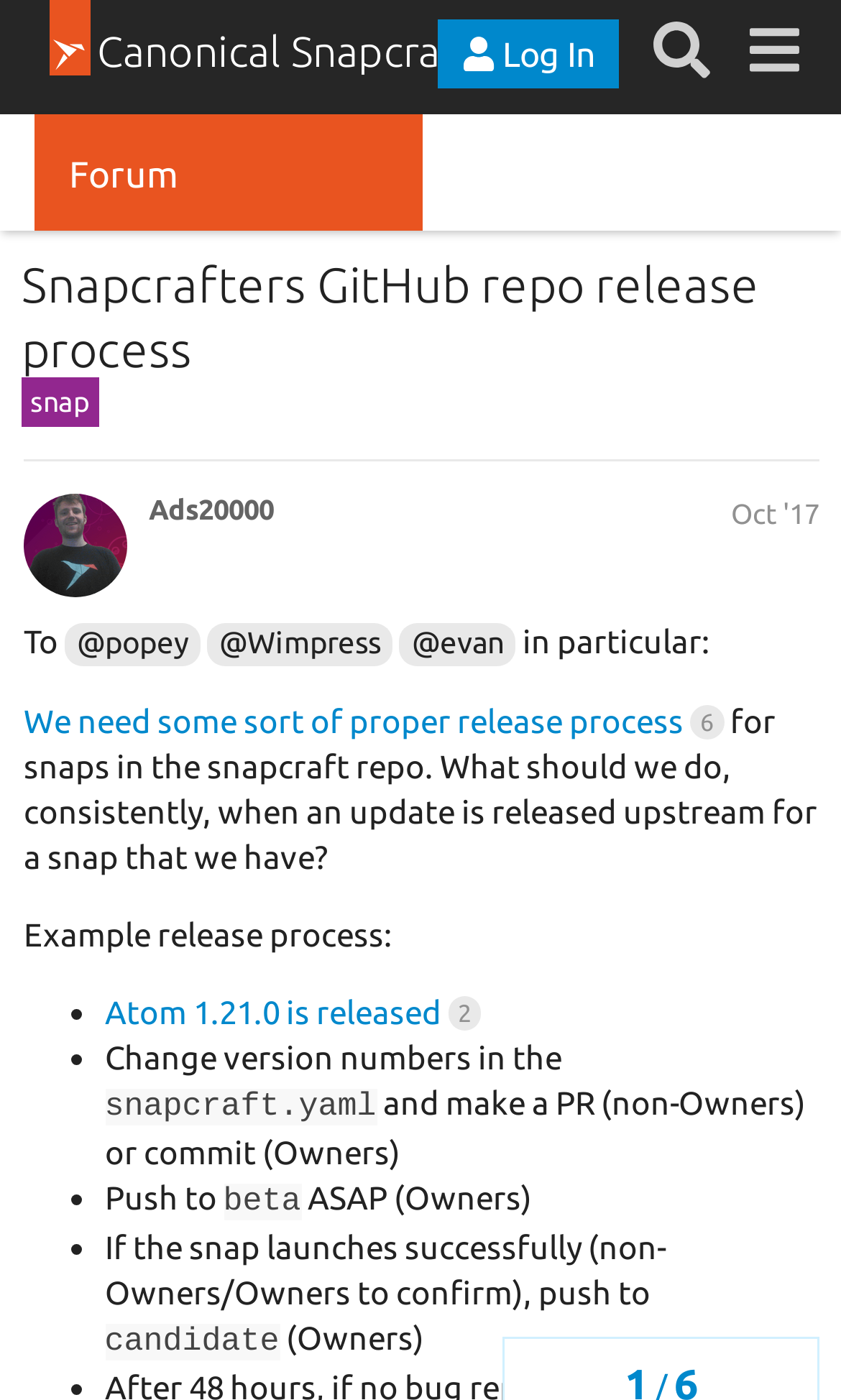Locate the bounding box coordinates of the area that needs to be clicked to fulfill the following instruction: "Click on the '@popey' link". The coordinates should be in the format of four float numbers between 0 and 1, namely [left, top, right, bottom].

[0.077, 0.445, 0.239, 0.476]